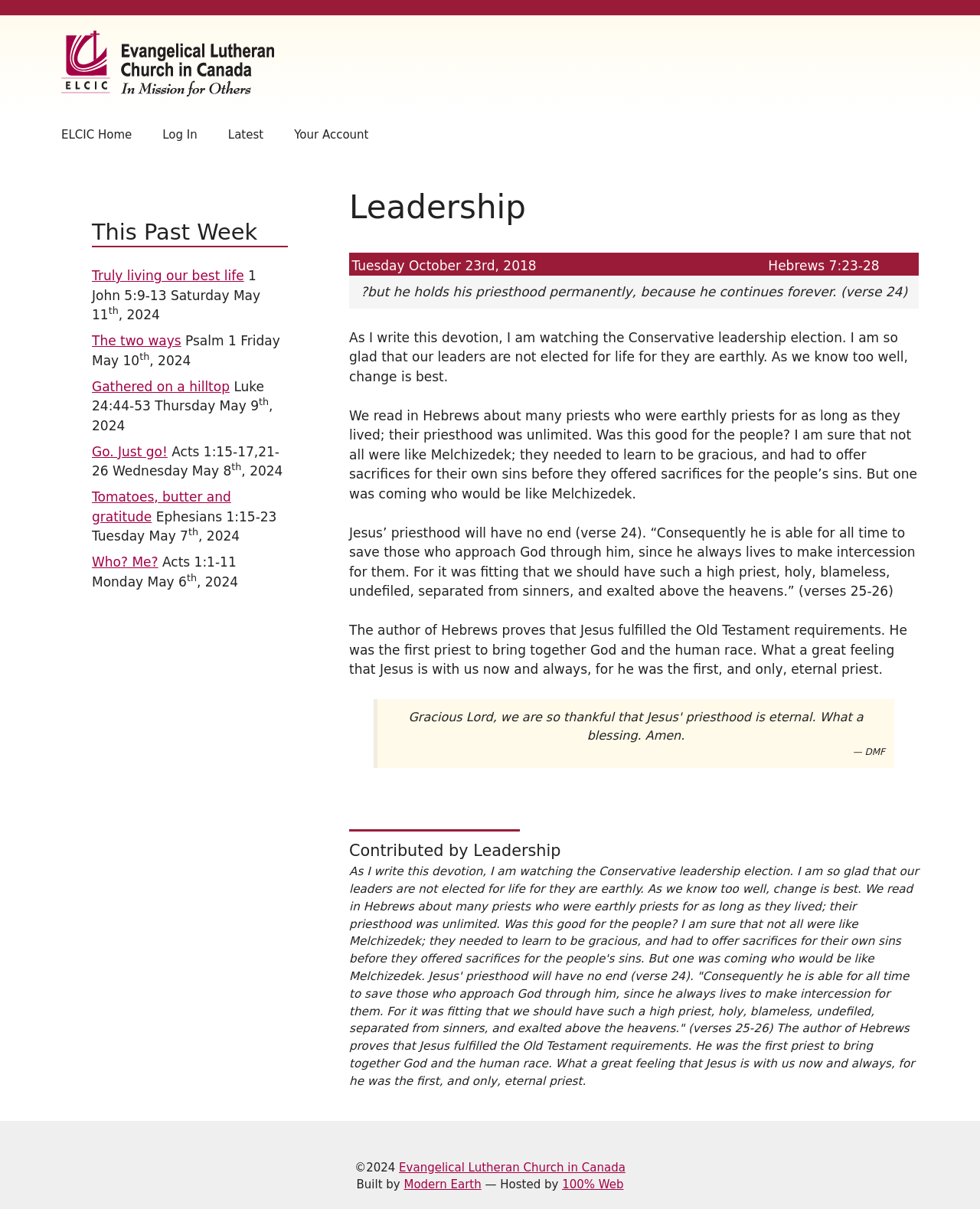Identify the bounding box coordinates for the UI element described as: "Go. Just go!".

[0.094, 0.367, 0.171, 0.38]